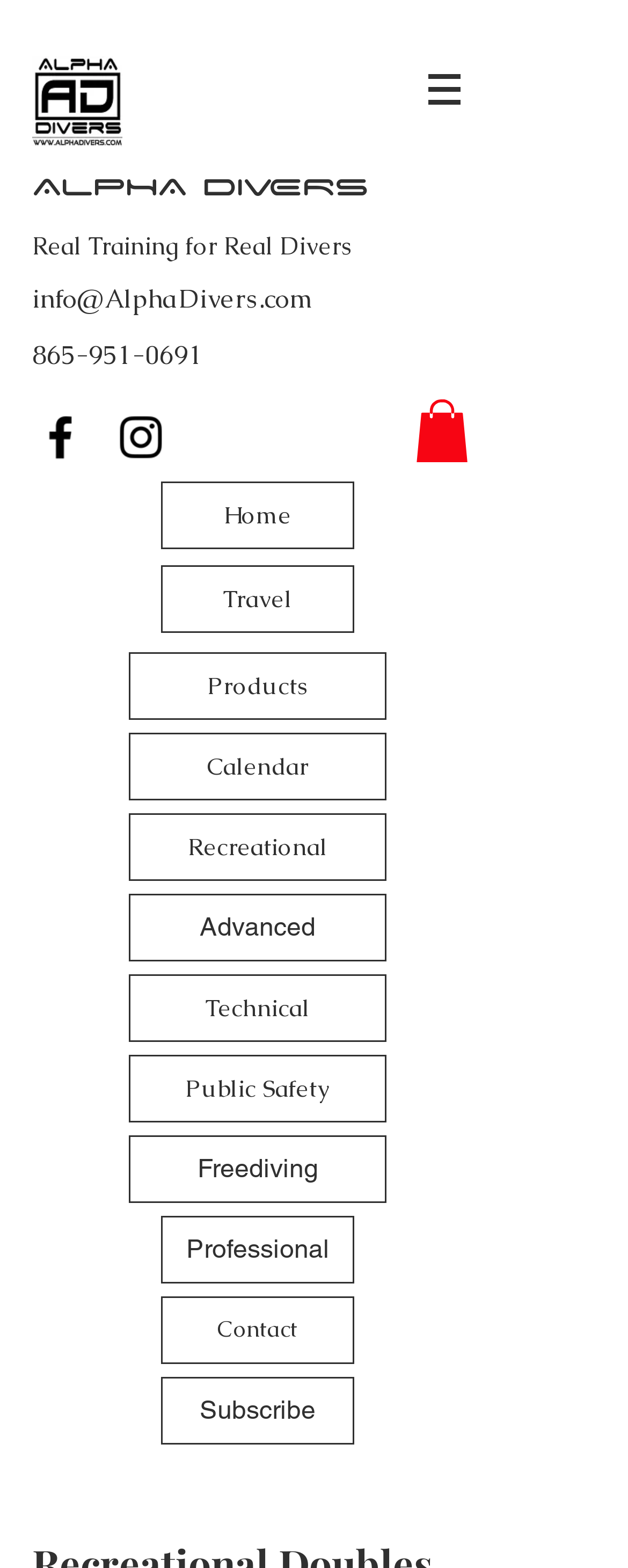Locate the bounding box of the UI element described by: "Technical" in the given webpage screenshot.

[0.205, 0.621, 0.615, 0.665]